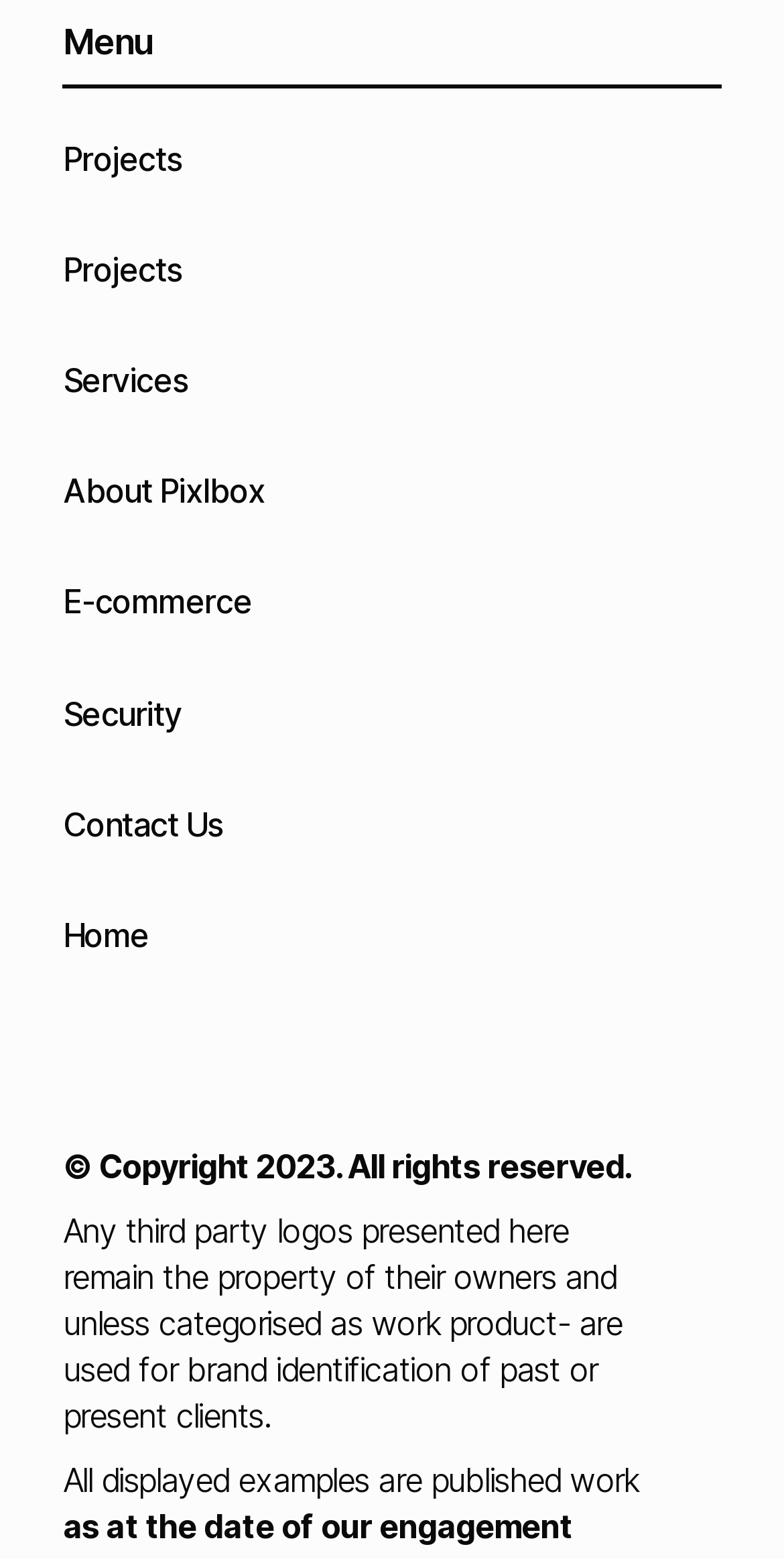Locate the UI element described as follows: "Home". Return the bounding box coordinates as four float numbers between 0 and 1 in the order [left, top, right, bottom].

[0.08, 0.587, 0.19, 0.612]